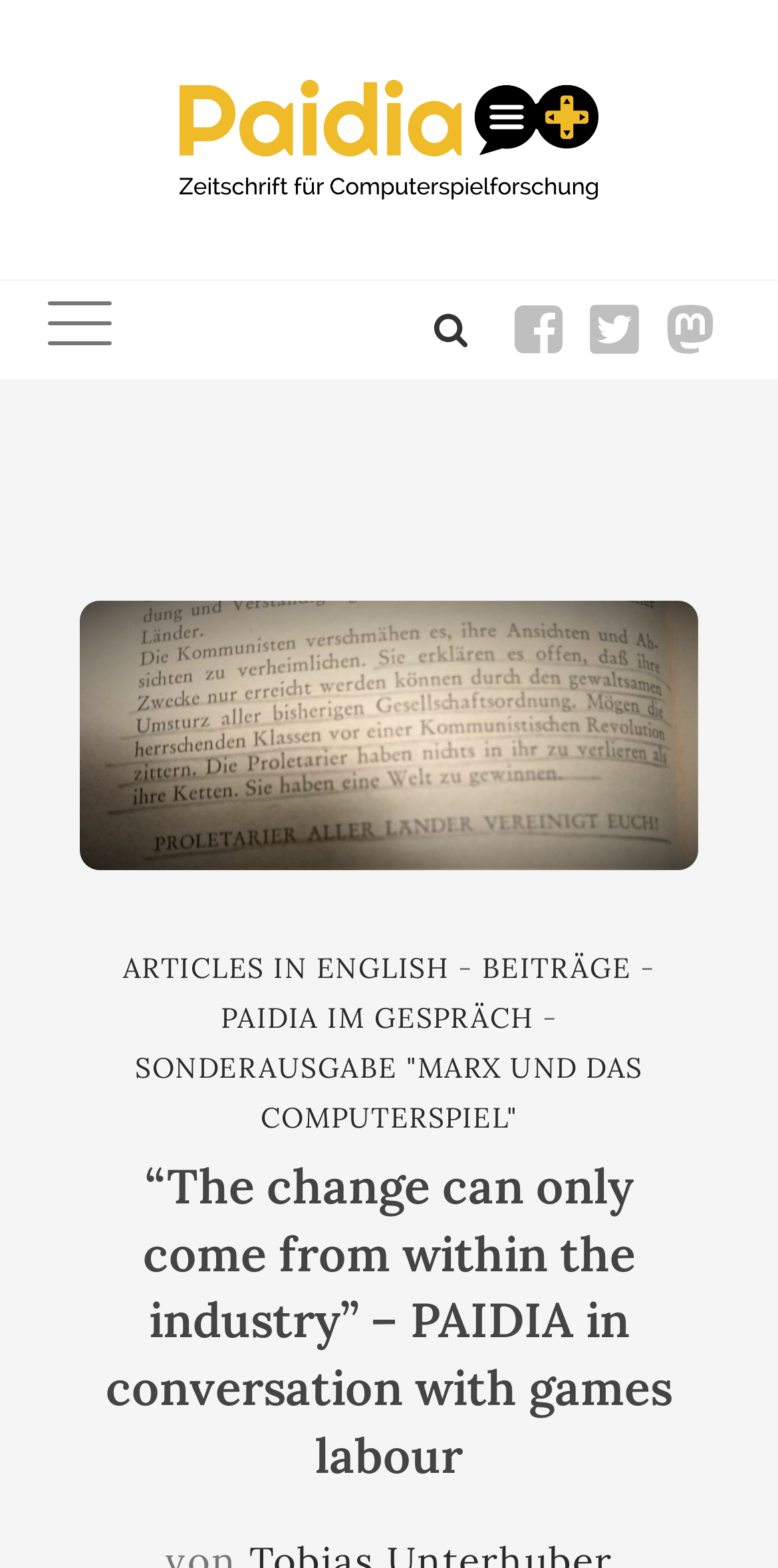How many navigation buttons are there?
Could you answer the question in a detailed manner, providing as much information as possible?

I counted the number of navigation buttons by looking at the button elements. There are two of them, one with the text 'Open search' and another with an SVGRoot element and a group element with the name 'menu'.